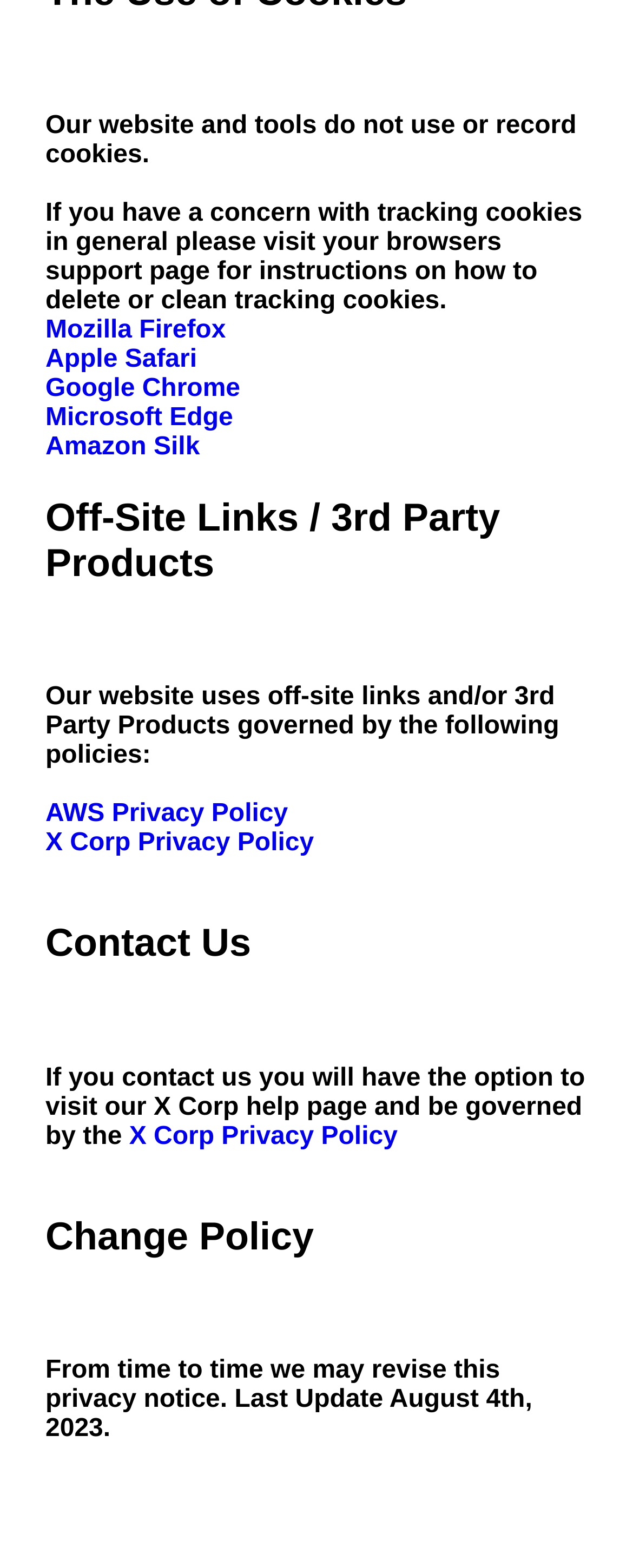Locate the bounding box coordinates of the clickable area needed to fulfill the instruction: "go to X Corp help page".

[0.204, 0.716, 0.628, 0.733]